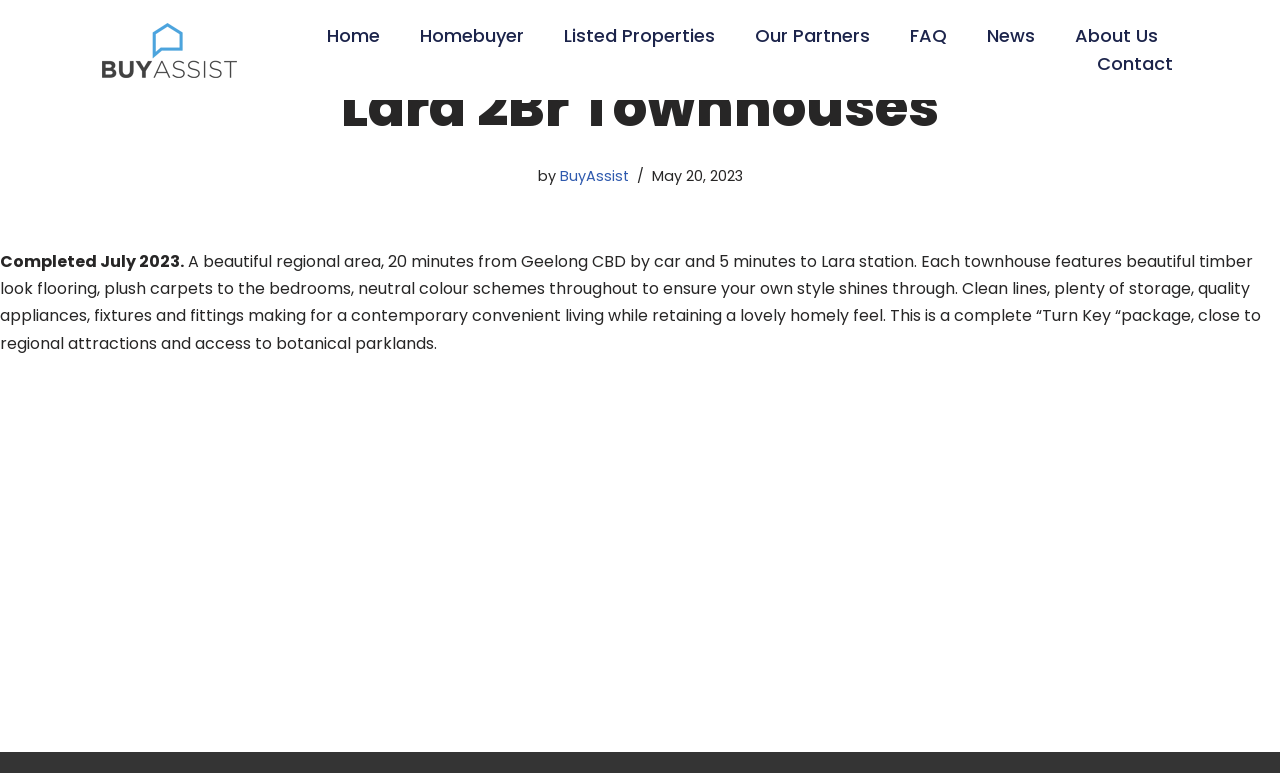What is the completion date of the townhouses?
Using the image, give a concise answer in the form of a single word or short phrase.

July 2023